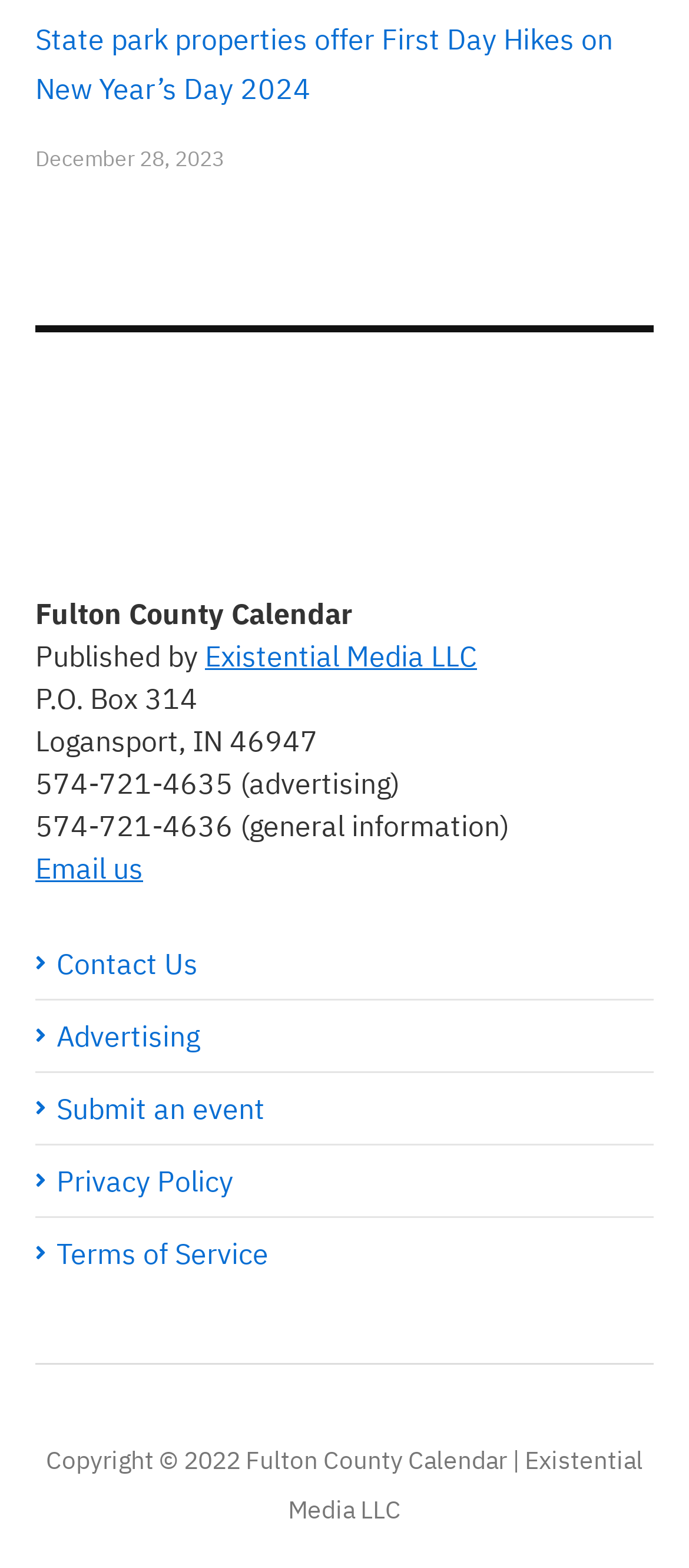Locate the bounding box of the UI element described by: "Terms of Service" in the given webpage screenshot.

[0.051, 0.788, 0.39, 0.81]